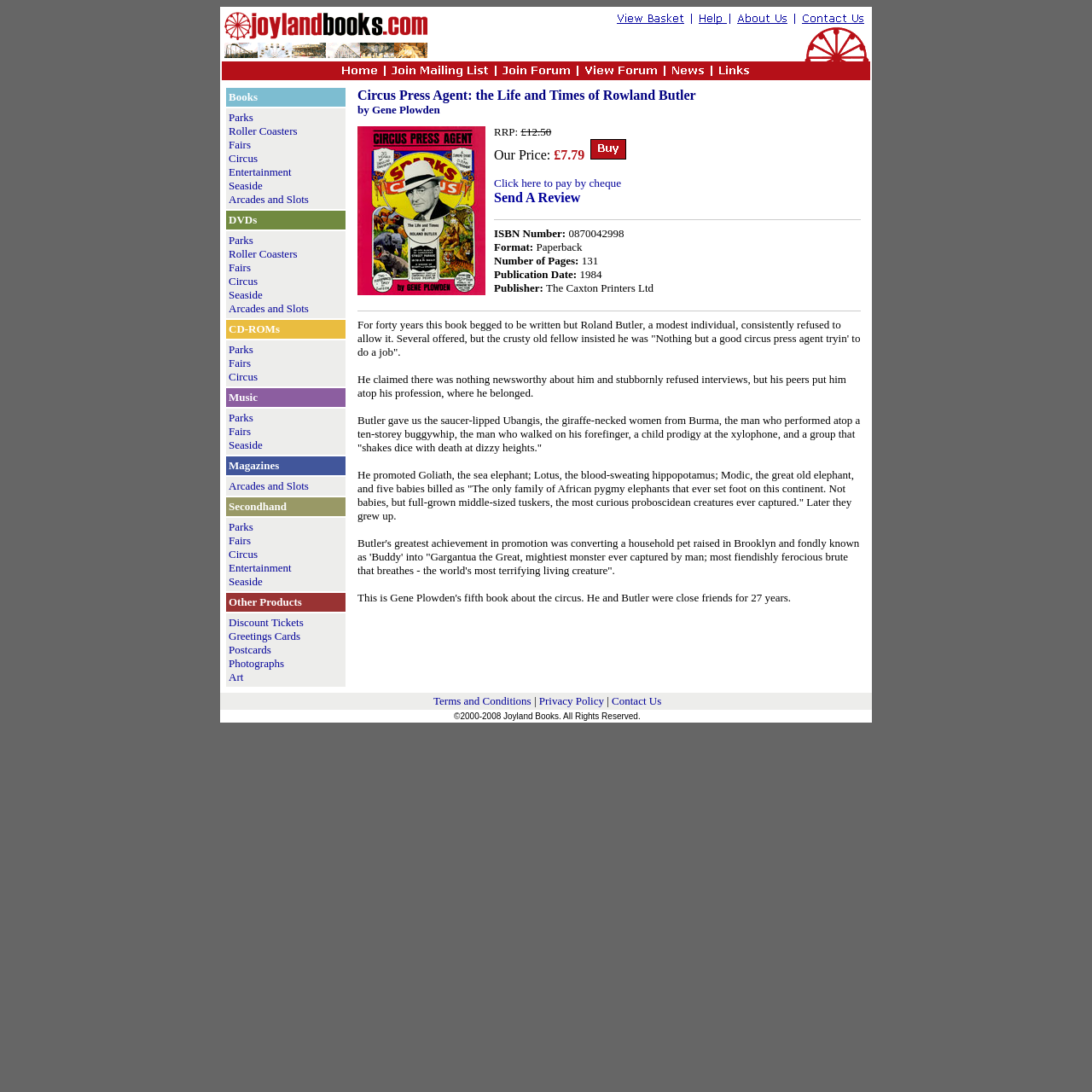Answer the question below using just one word or a short phrase: 
What is the publication date of the book?

1984